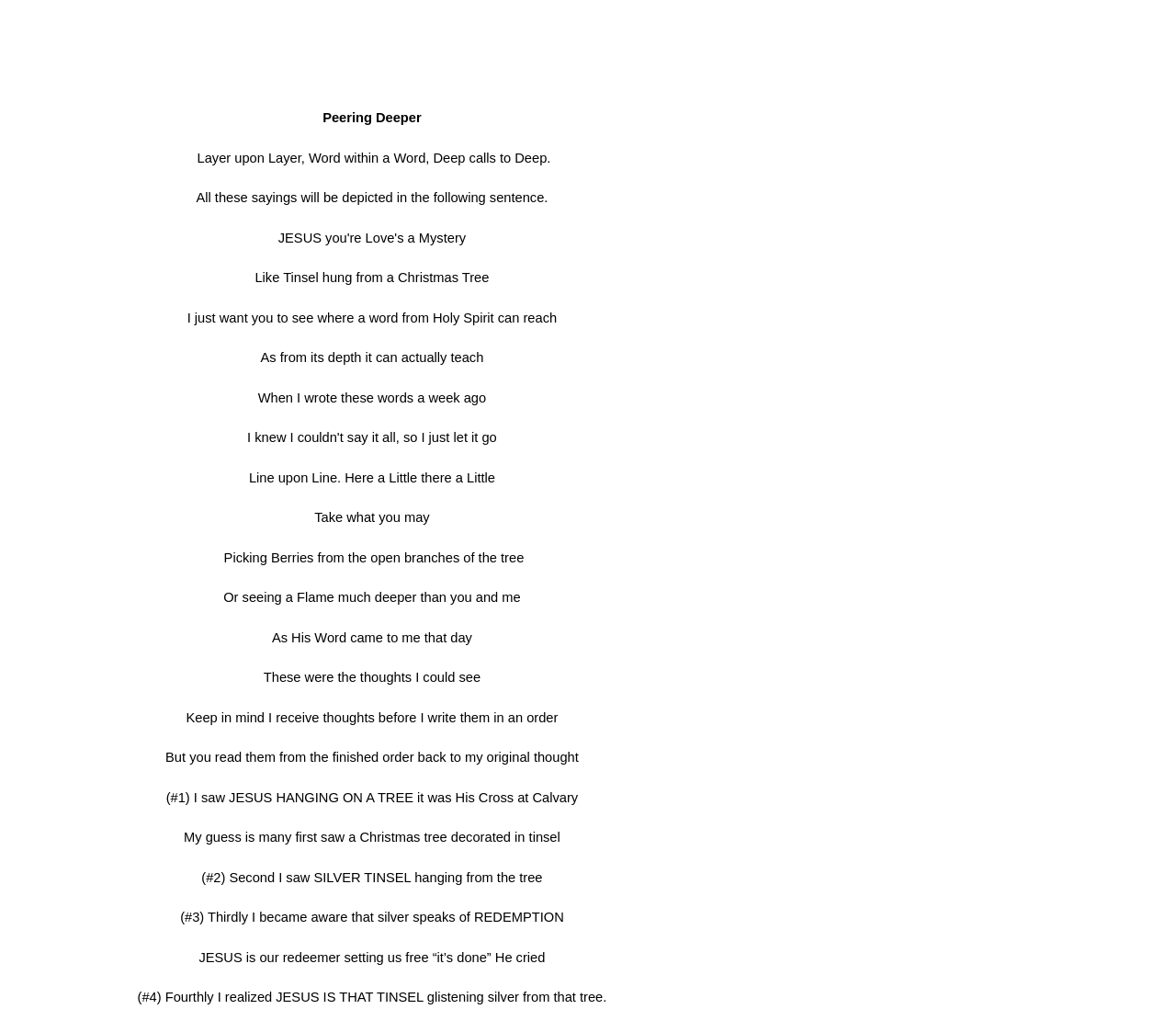What is the word mentioned in the poem that is related to freedom?
Using the image as a reference, give an elaborate response to the question.

The word 'REDEMPTION' is mentioned in the poem as something that 'JESUS is our redeemer setting us free “it’s done” He cried'. This implies that REDEMPTION is related to freedom.